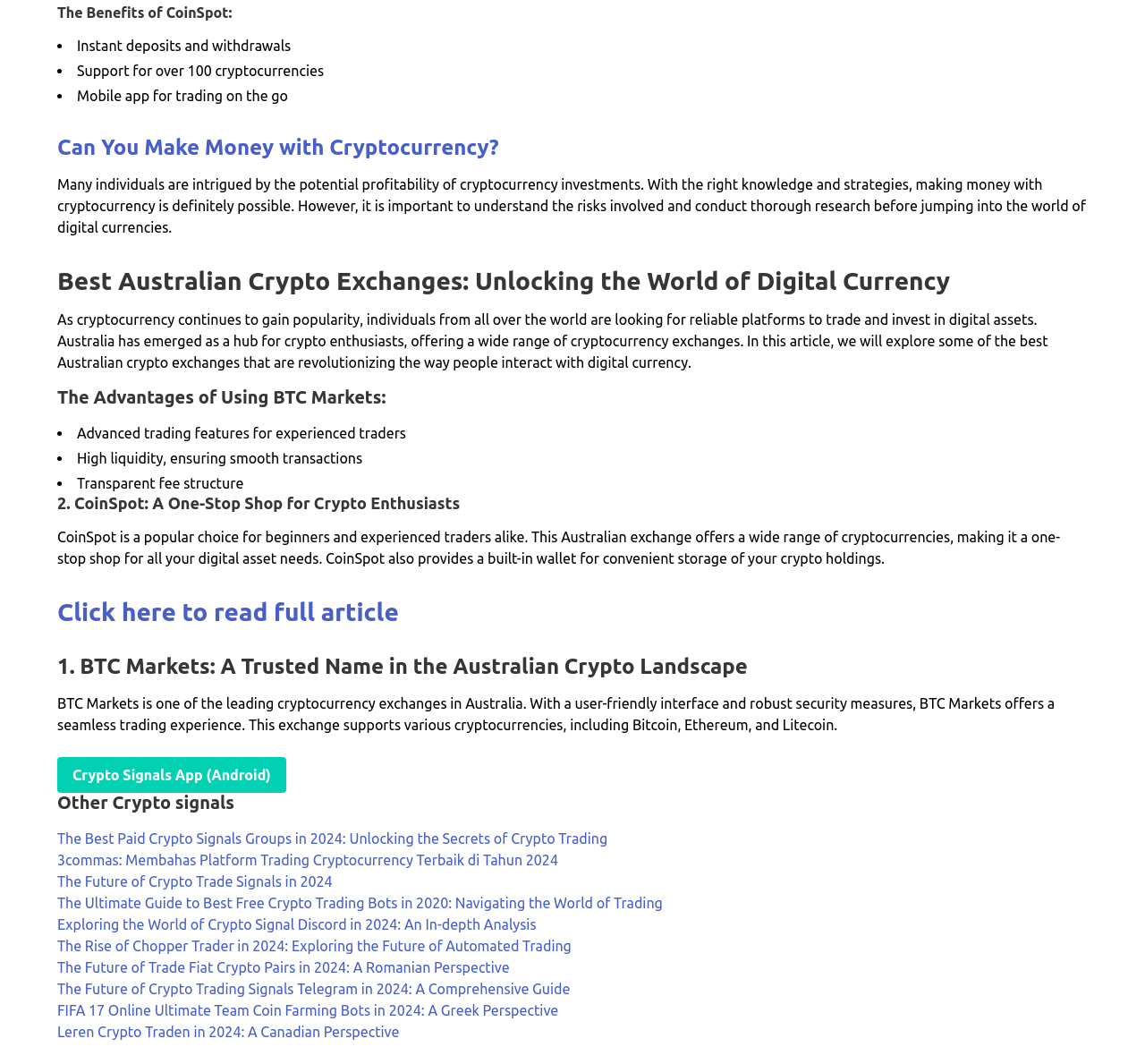Please specify the bounding box coordinates of the clickable section necessary to execute the following command: "Explore Crypto Signals App".

[0.05, 0.712, 0.25, 0.746]